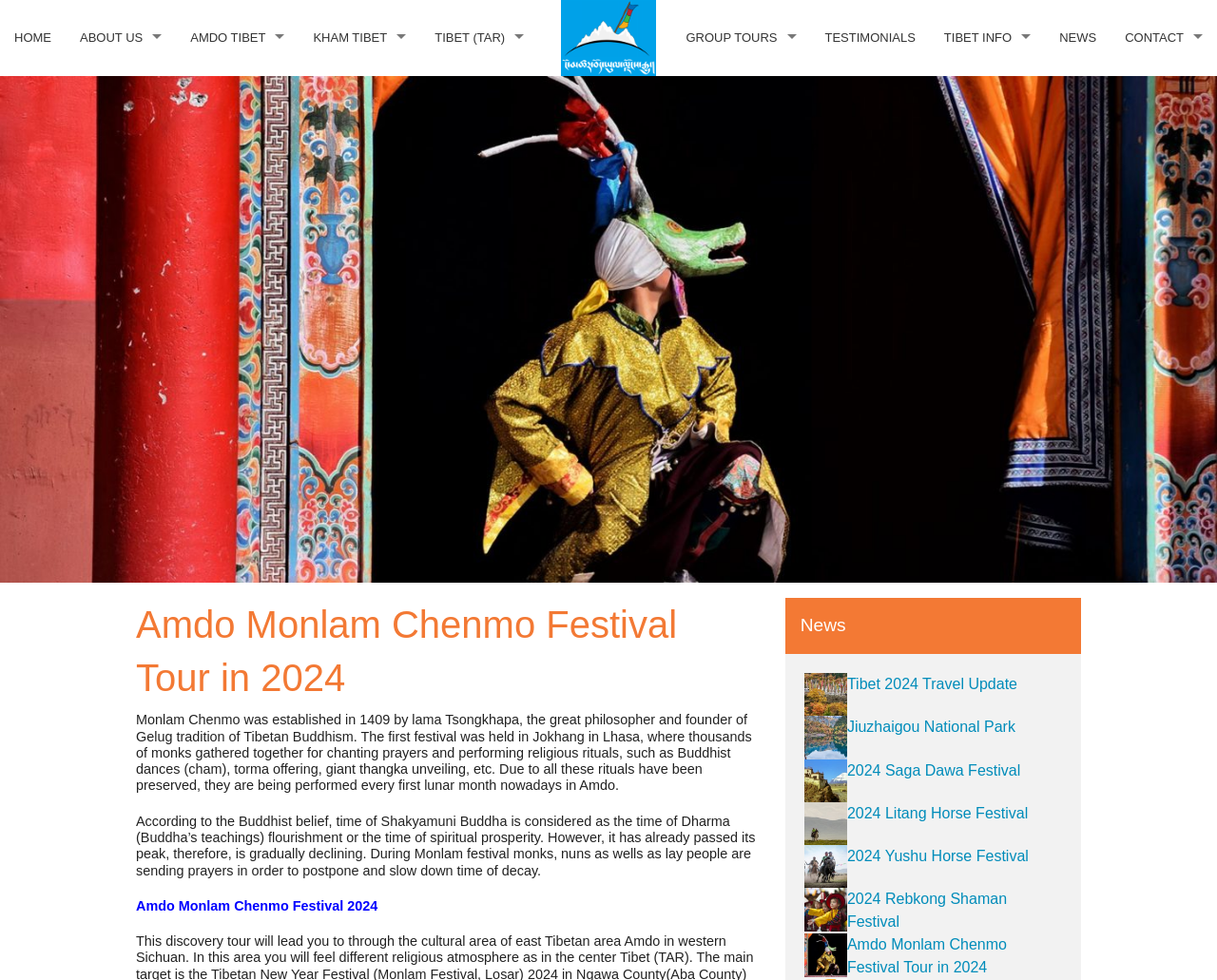Please find the bounding box coordinates for the clickable element needed to perform this instruction: "Contact us".

[0.913, 0.0, 1.0, 0.078]